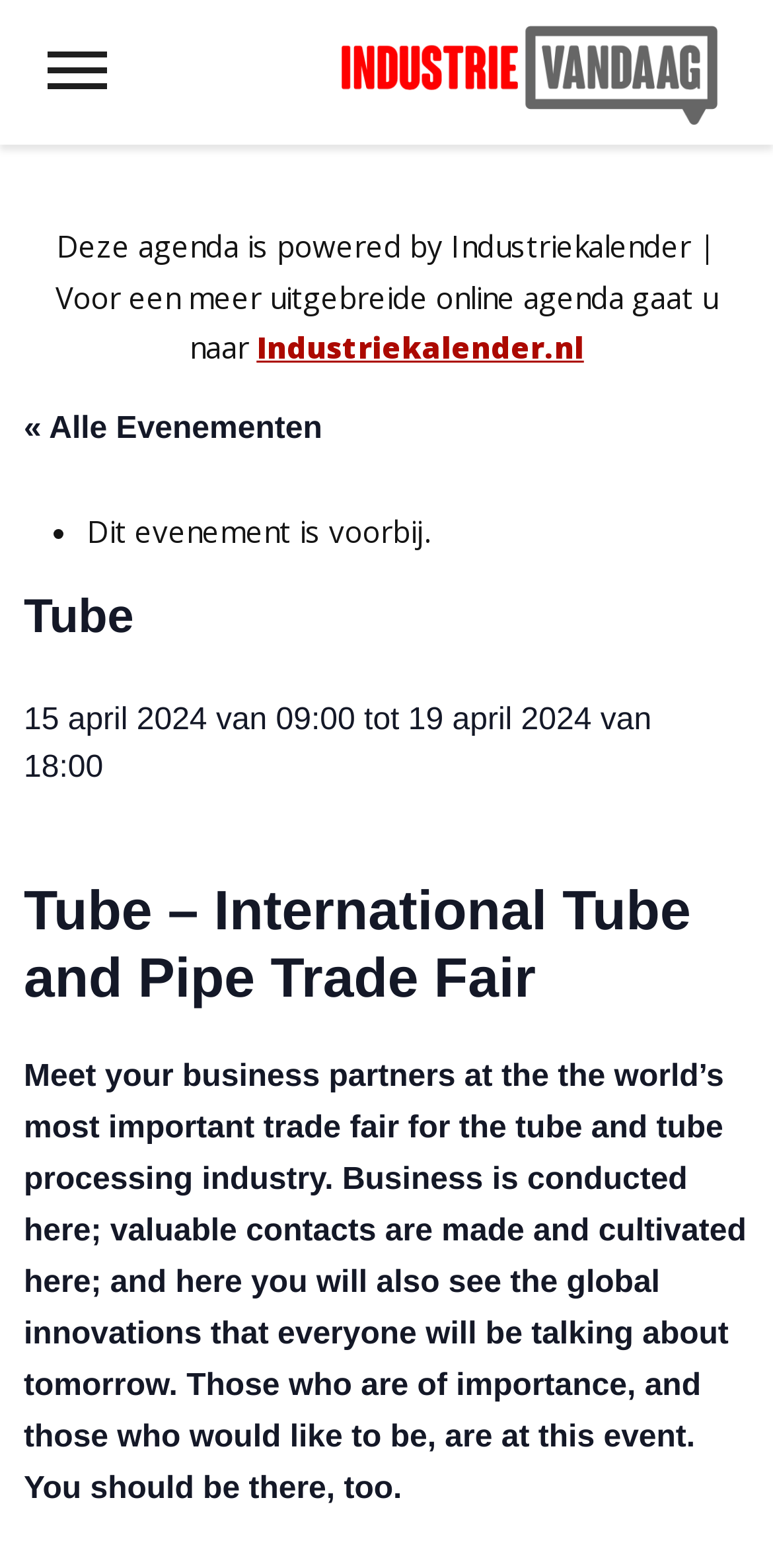Reply to the question with a brief word or phrase: What is the purpose of the trade fair?

Meet business partners